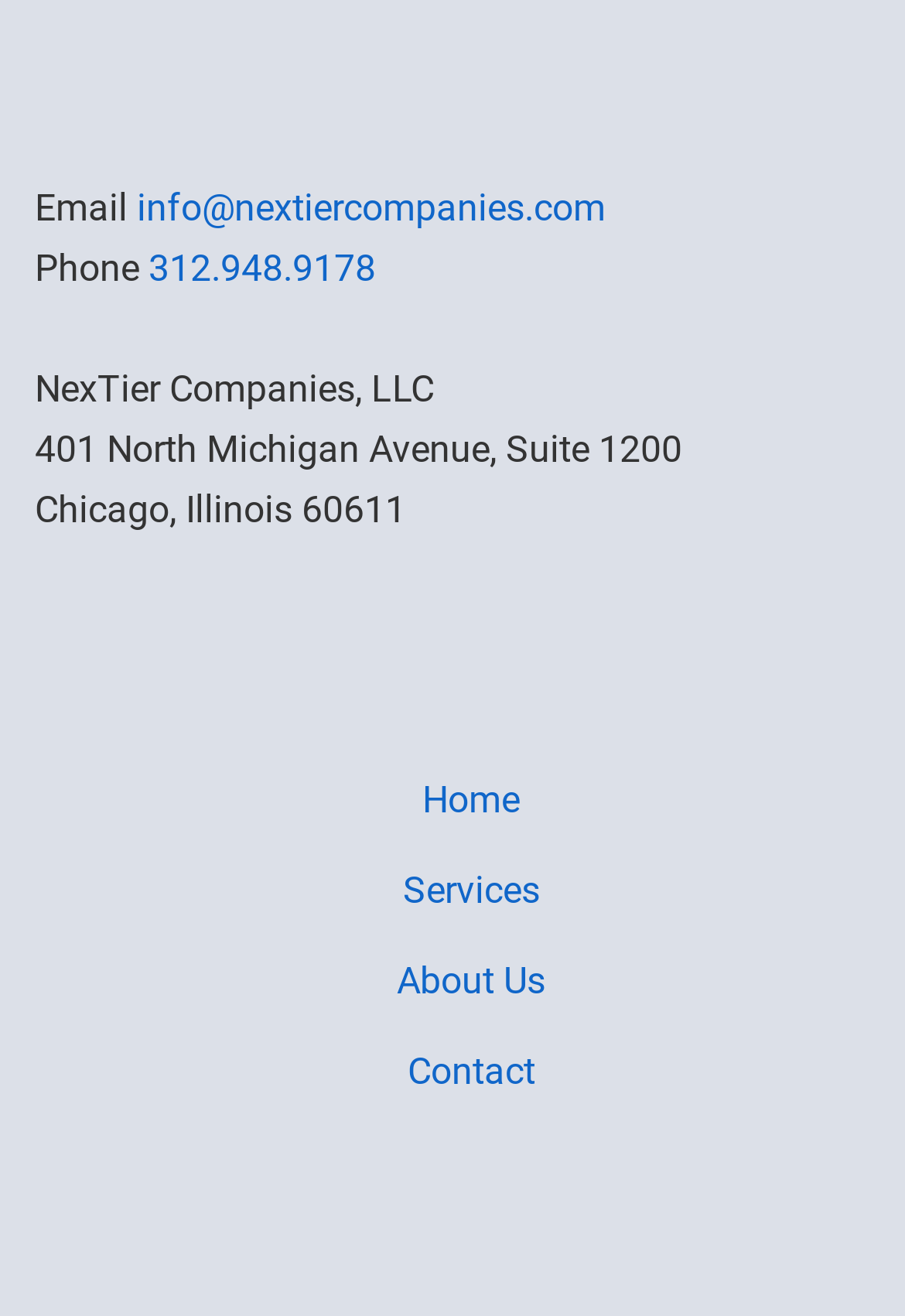Identify the bounding box coordinates for the UI element described as follows: About Us. Use the format (top-left x, top-left y, bottom-right x, bottom-right y) and ensure all values are floating point numbers between 0 and 1.

[0.079, 0.726, 0.962, 0.765]